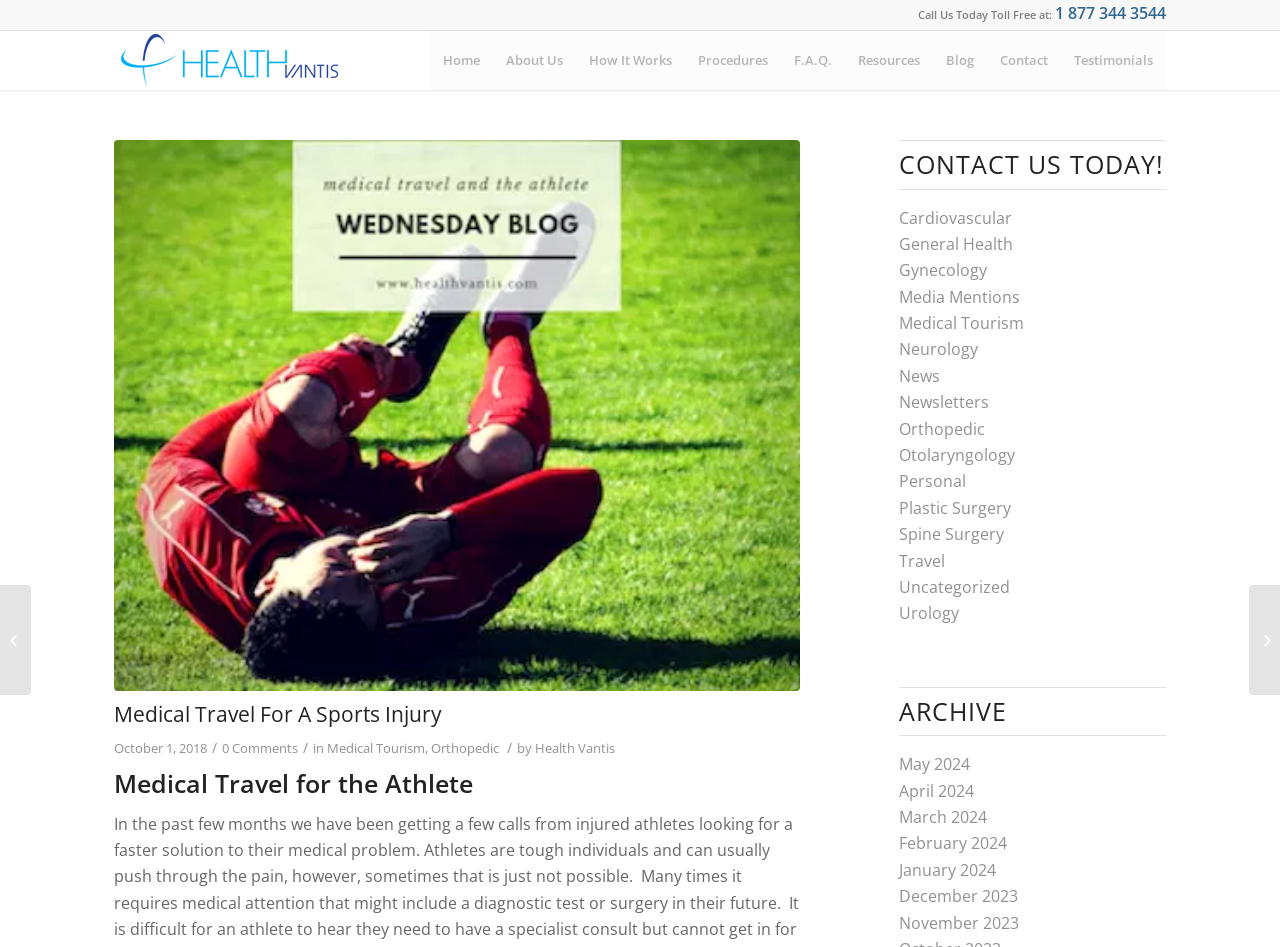What is the date of the latest article?
Please provide a comprehensive answer based on the contents of the image.

I looked at the article heading 'Medical Travel For A Sports Injury' and found the date 'October 1, 2018' listed below it, indicating the date of the latest article.